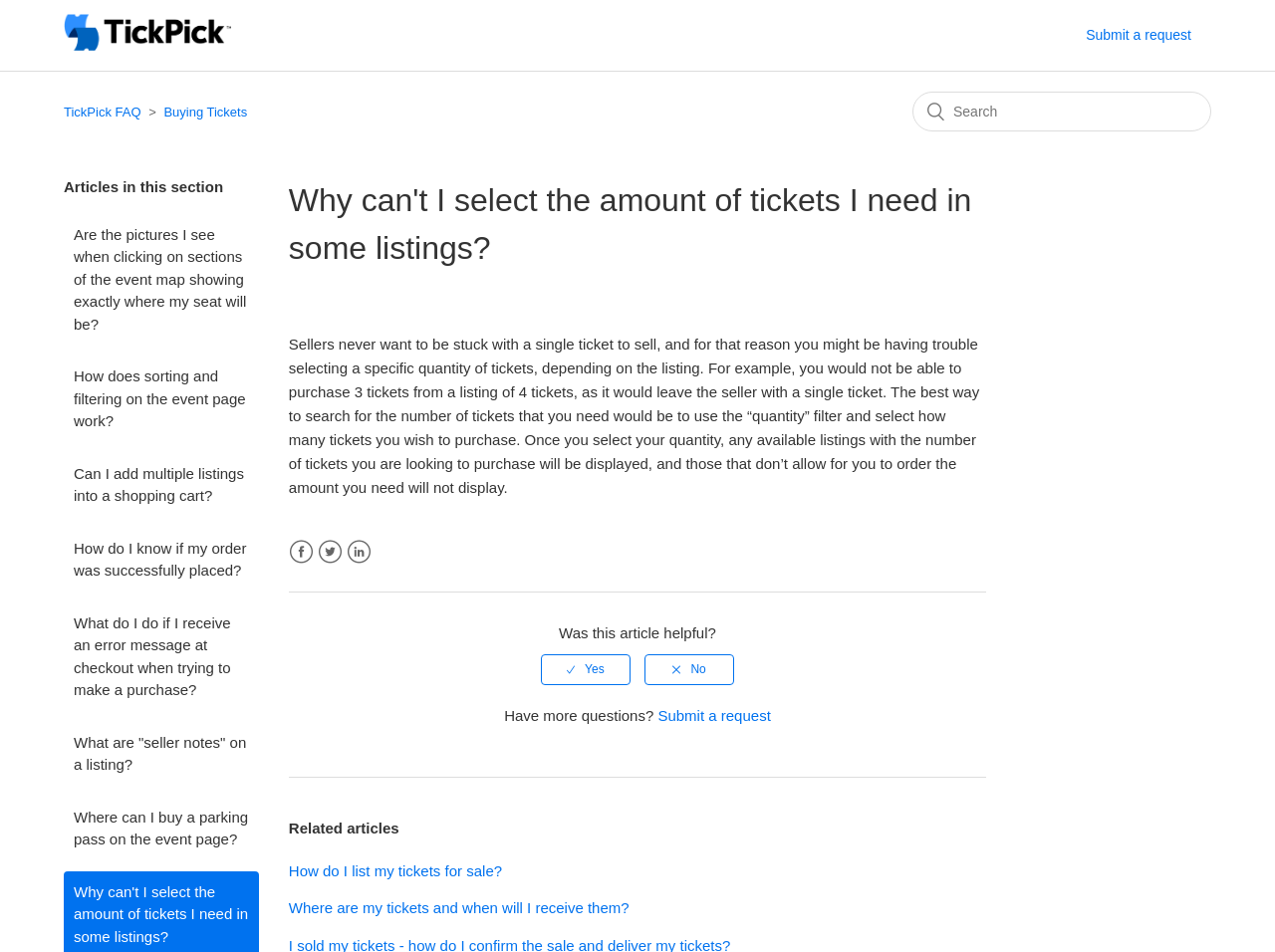Using the element description: "title="Yes"", determine the bounding box coordinates. The coordinates should be in the format [left, top, right, bottom], with values between 0 and 1.

[0.424, 0.688, 0.494, 0.719]